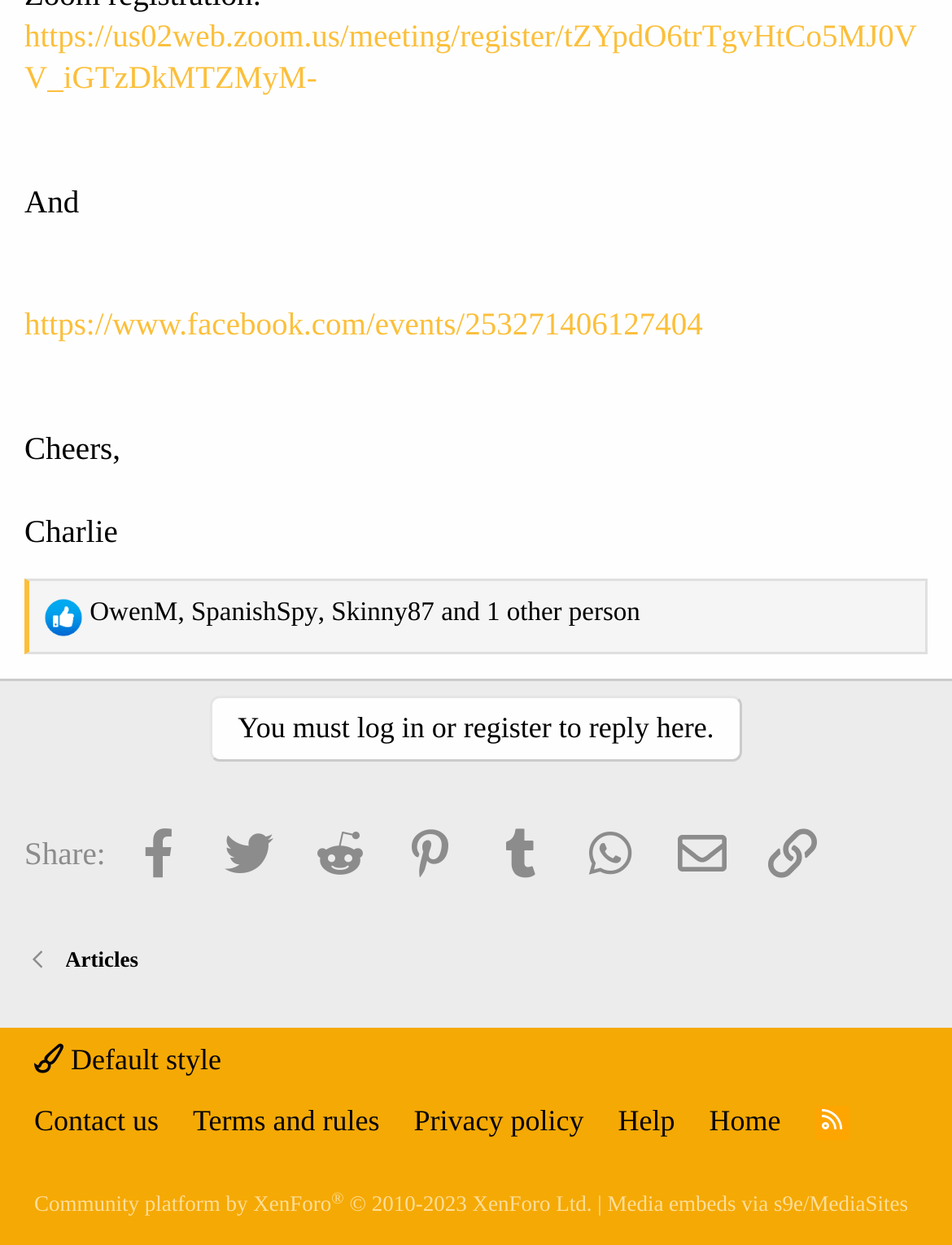Locate the bounding box coordinates of the element to click to perform the following action: 'Contact us'. The coordinates should be given as four float values between 0 and 1, in the form of [left, top, right, bottom].

[0.026, 0.883, 0.177, 0.918]